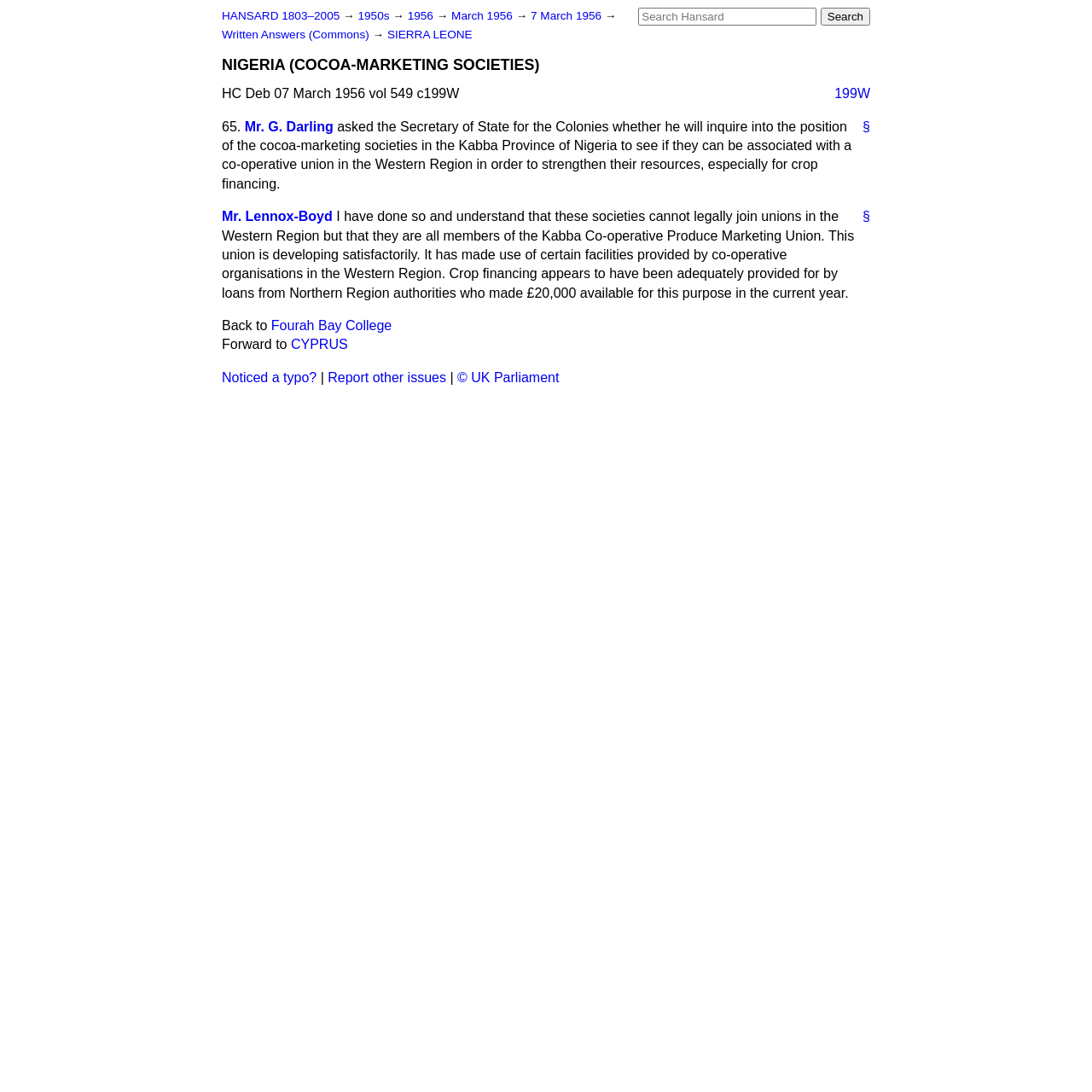Please determine the bounding box coordinates of the clickable area required to carry out the following instruction: "Go to Hansard 1803-2005". The coordinates must be four float numbers between 0 and 1, represented as [left, top, right, bottom].

[0.203, 0.009, 0.311, 0.02]